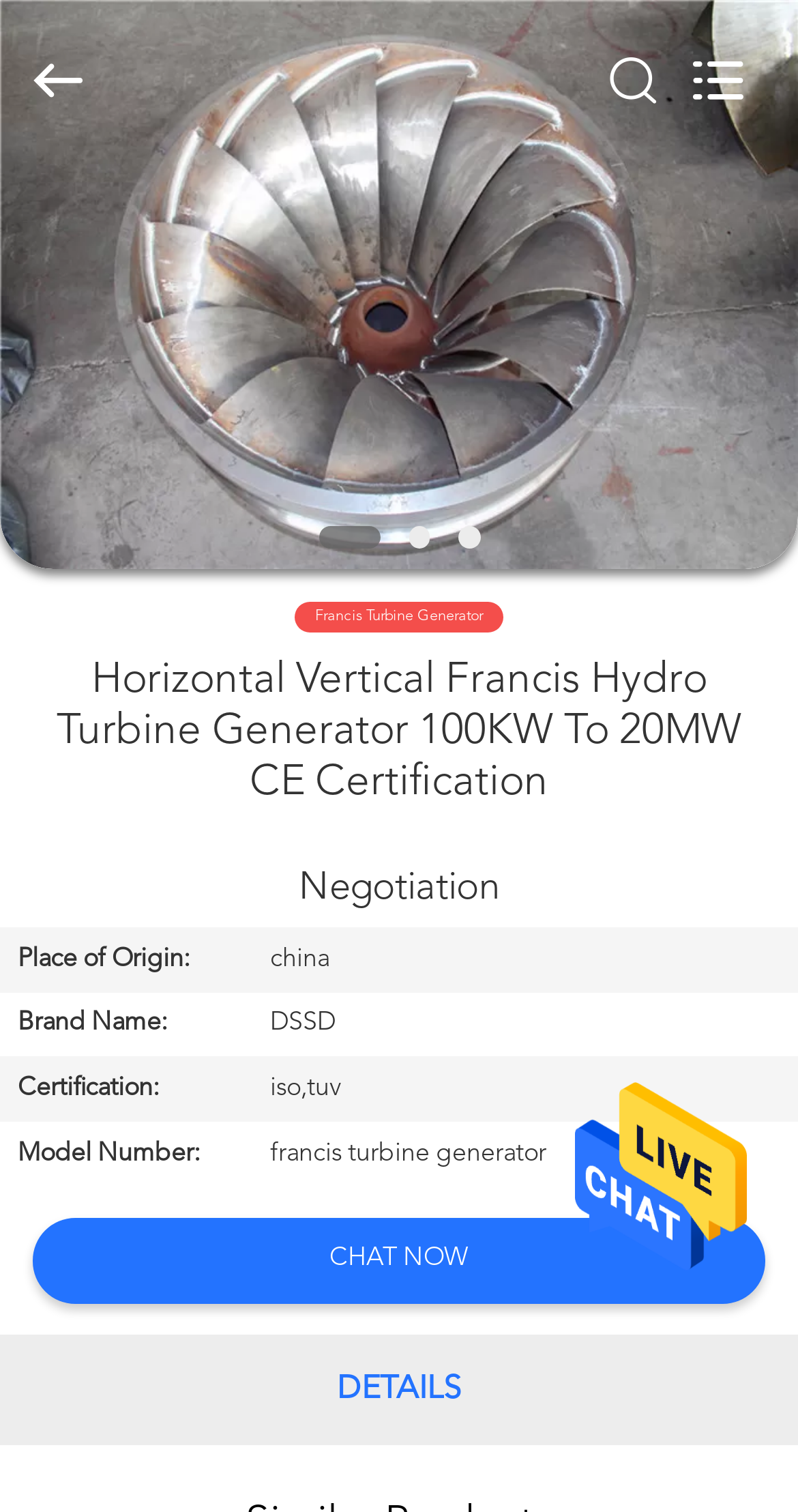Can you specify the bounding box coordinates of the area that needs to be clicked to fulfill the following instruction: "Learn about the company"?

[0.0, 0.26, 0.218, 0.334]